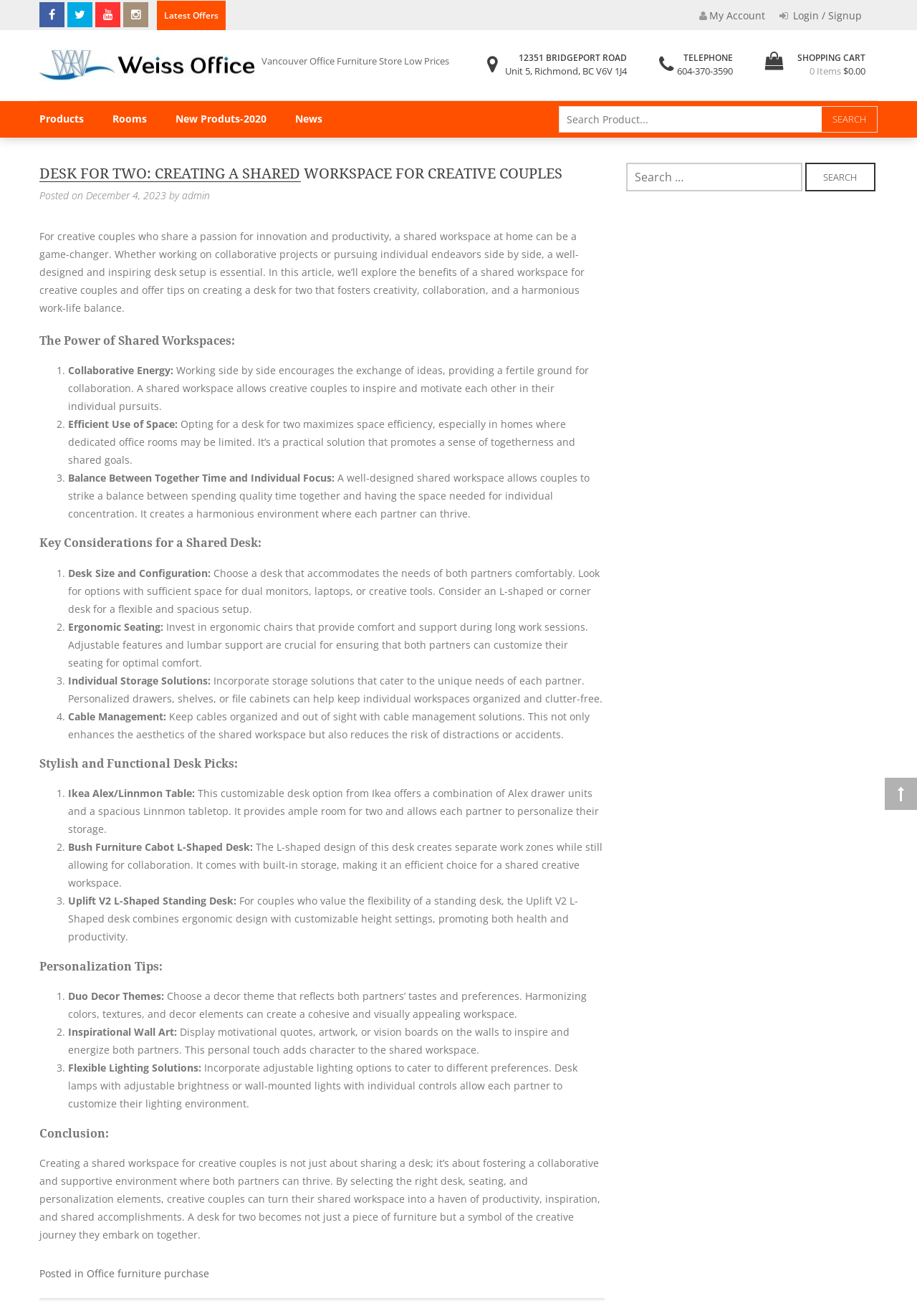Based on the image, give a detailed response to the question: What is the address of the store?

I found the answer by scanning the webpage for address-related information. The text '12351 BRIDGEPORT ROAD' is displayed, followed by additional address details 'Unit 5, Richmond, BC V6V 1J4', which together form the complete address of the store.